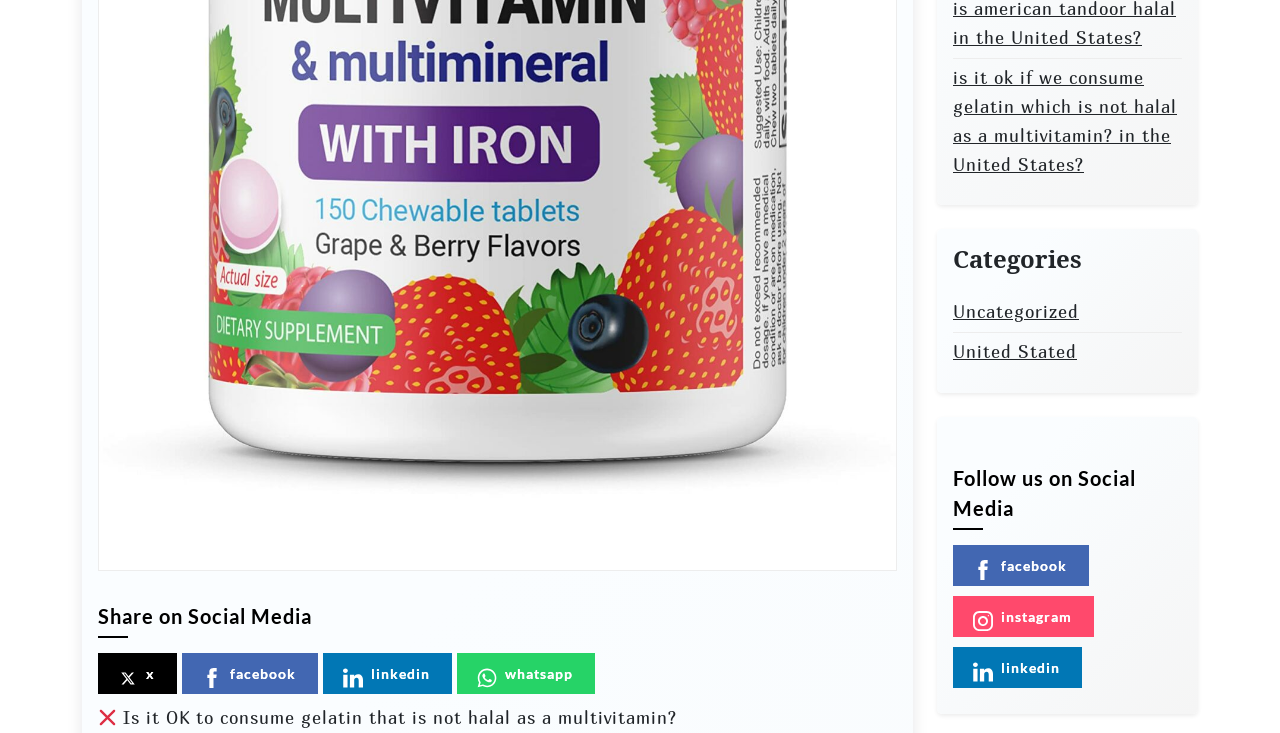Please determine the bounding box coordinates for the element with the description: "parent_node: Skip to content".

None